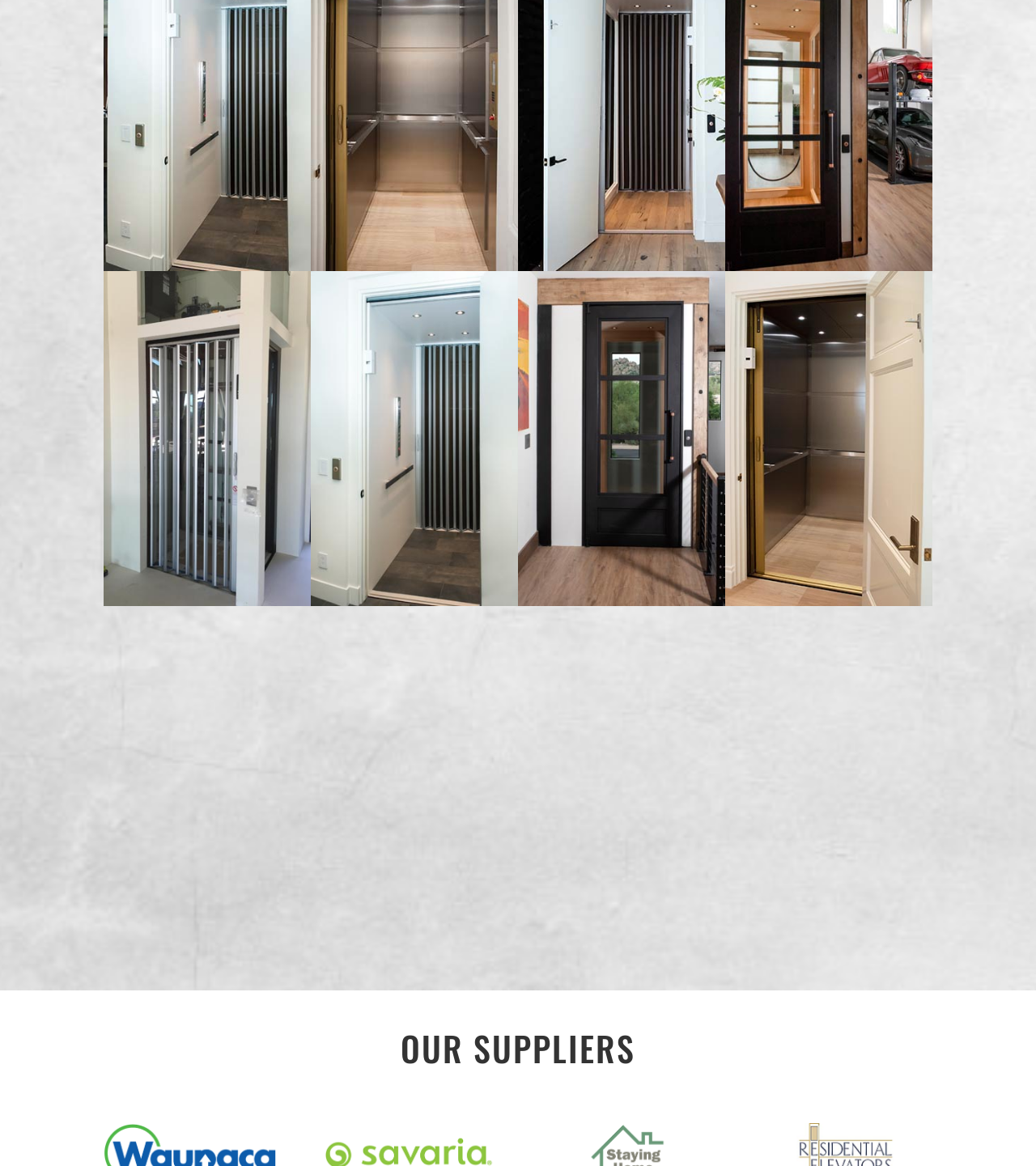Utilize the details in the image to give a detailed response to the question: What is the text of the heading at the bottom of the page?

I found the heading element at the bottom of the page, which has the text 'OUR SUPPLIERS', so the answer is 'OUR SUPPLIERS'.